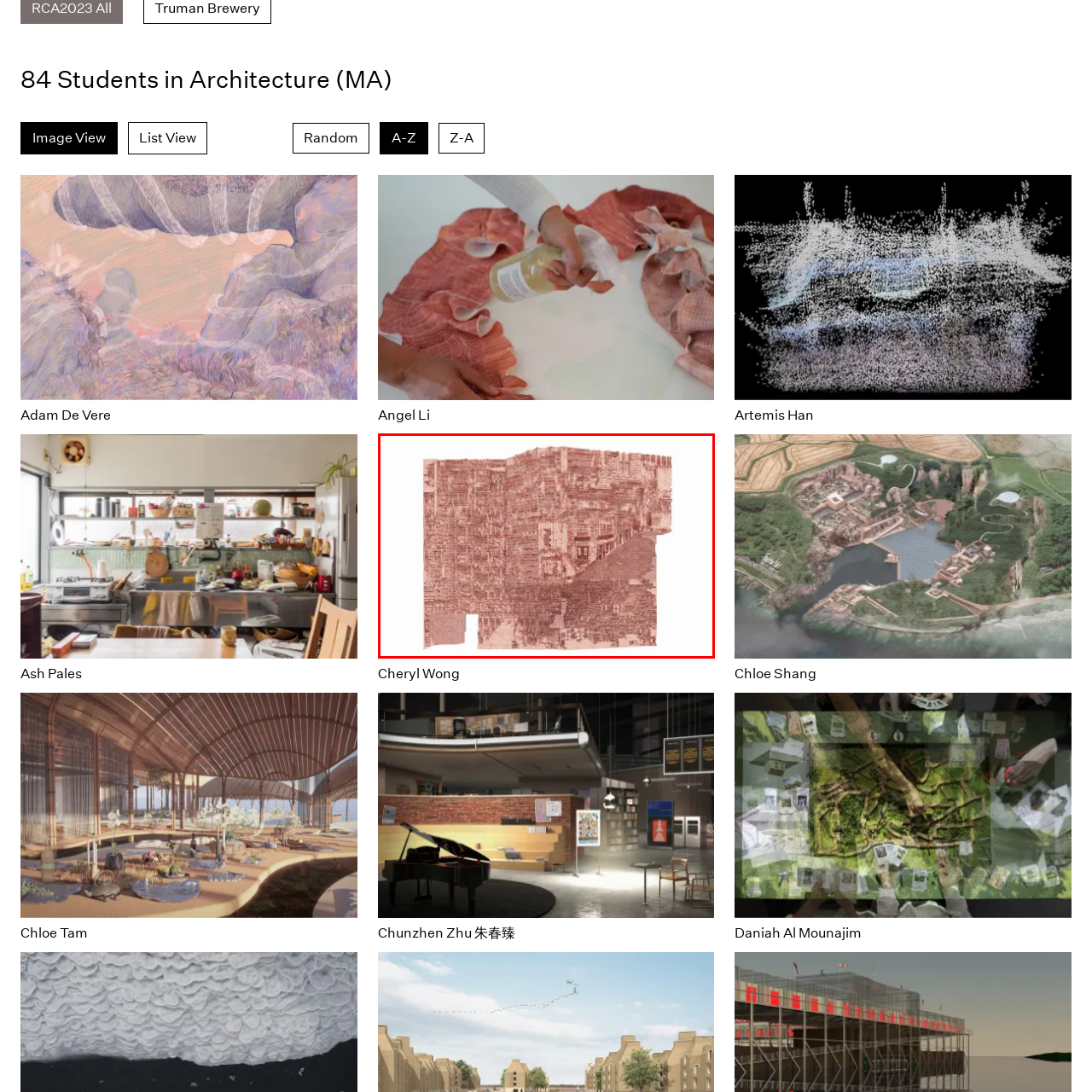Focus on the area marked by the red box, What is the tone of the image? 
Answer briefly using a single word or phrase.

Structured